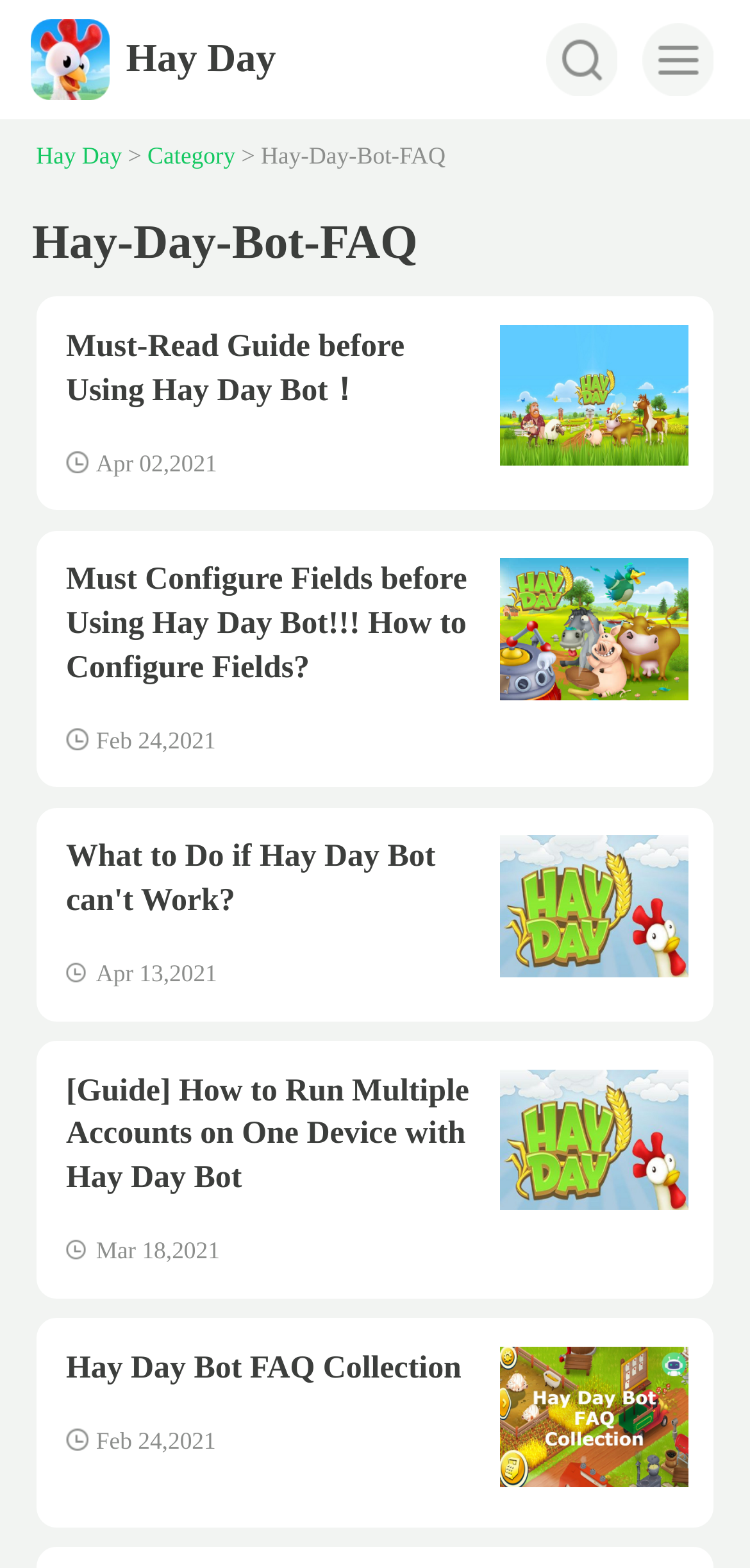Based on the image, please respond to the question with as much detail as possible:
How many images are on this page?

By examining the webpage, I can see that there are five image elements, each corresponding to one of the article titles listed on the page. These images are likely thumbnails or icons for each article.